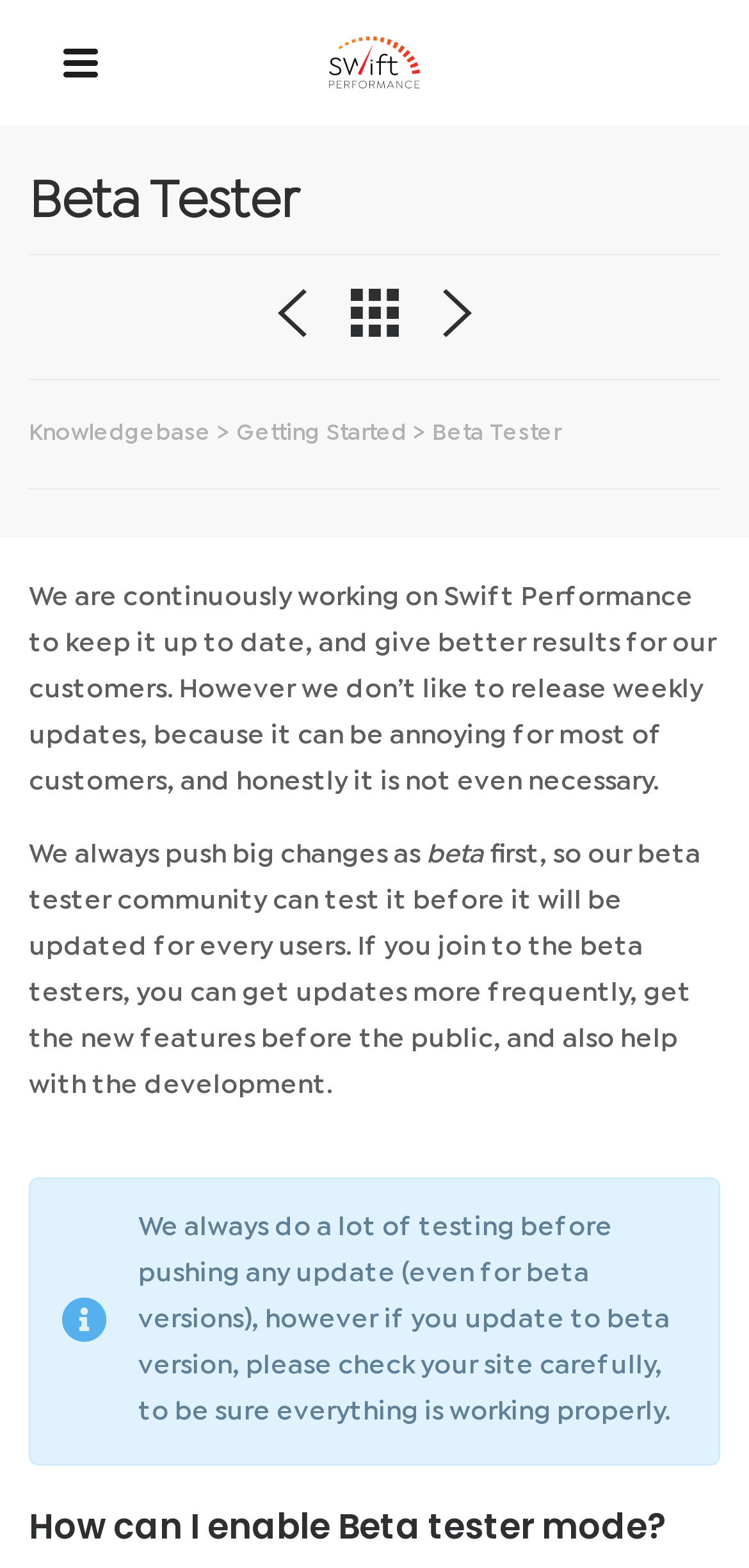What is the purpose of the beta tester community?
Please respond to the question with a detailed and well-explained answer.

According to the webpage, the beta tester community is meant to test the updates before they are released to the public and provide feedback to help with the development.